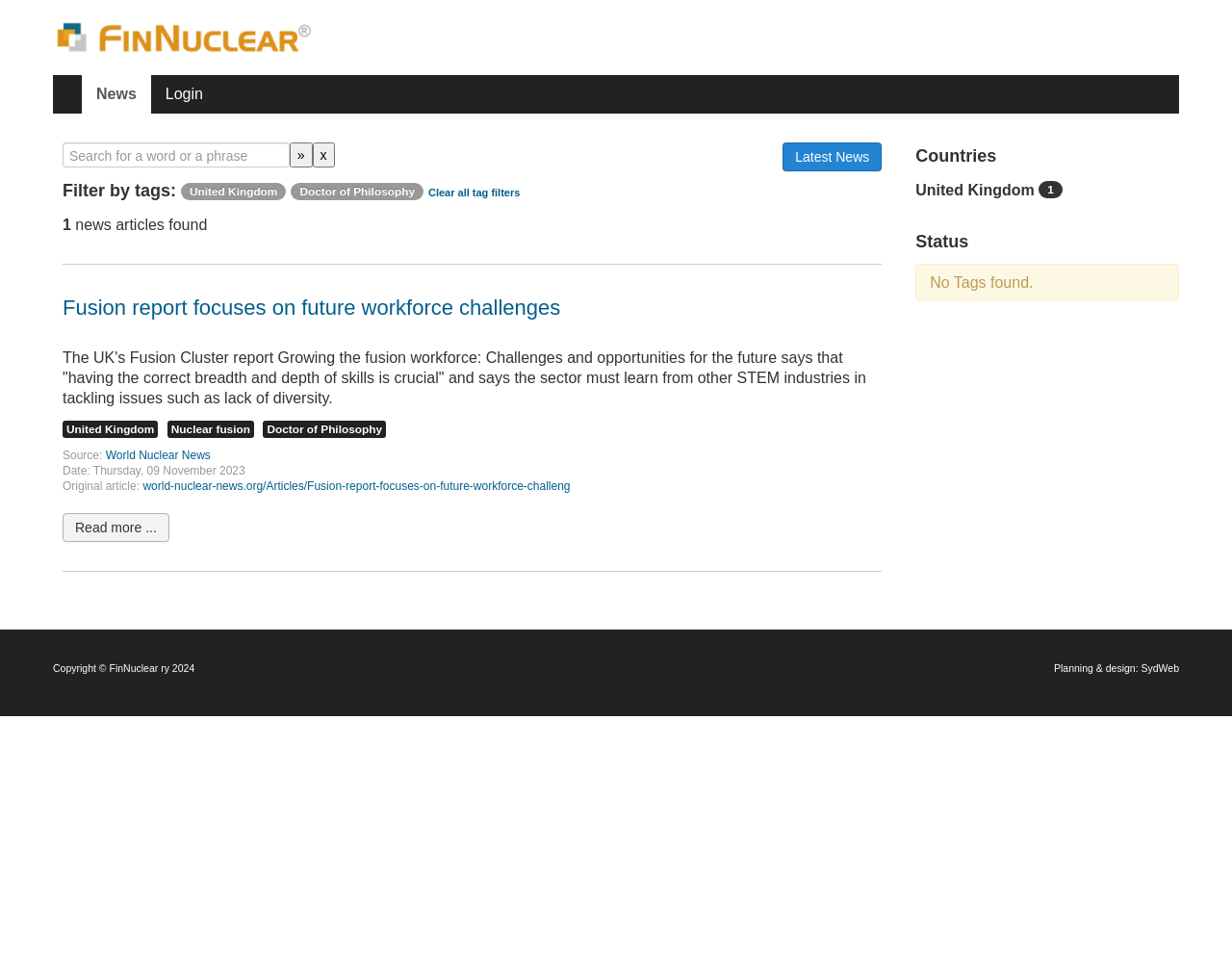Please find the bounding box coordinates for the clickable element needed to perform this instruction: "Filter by United Kingdom".

[0.147, 0.185, 0.232, 0.204]